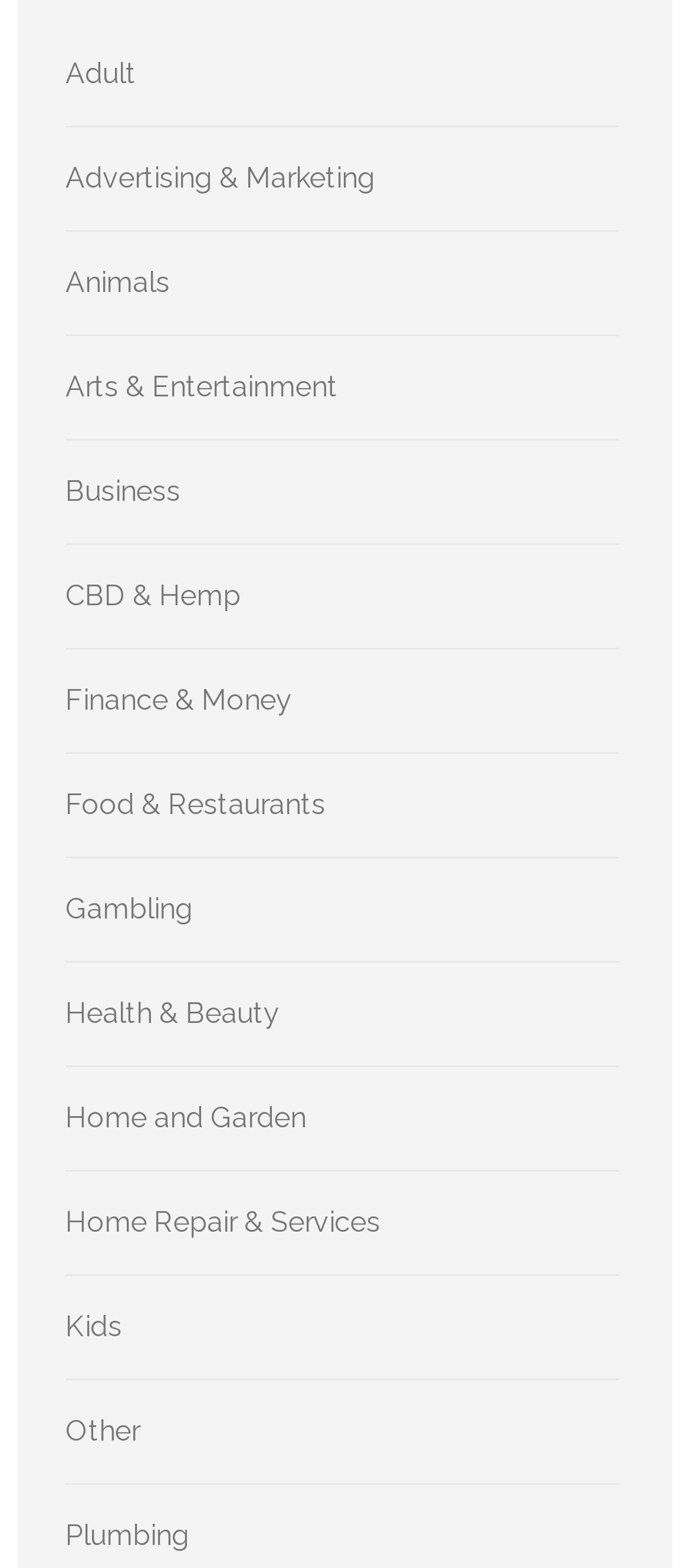Specify the bounding box coordinates of the area that needs to be clicked to achieve the following instruction: "Click on Adult".

[0.095, 0.037, 0.197, 0.058]